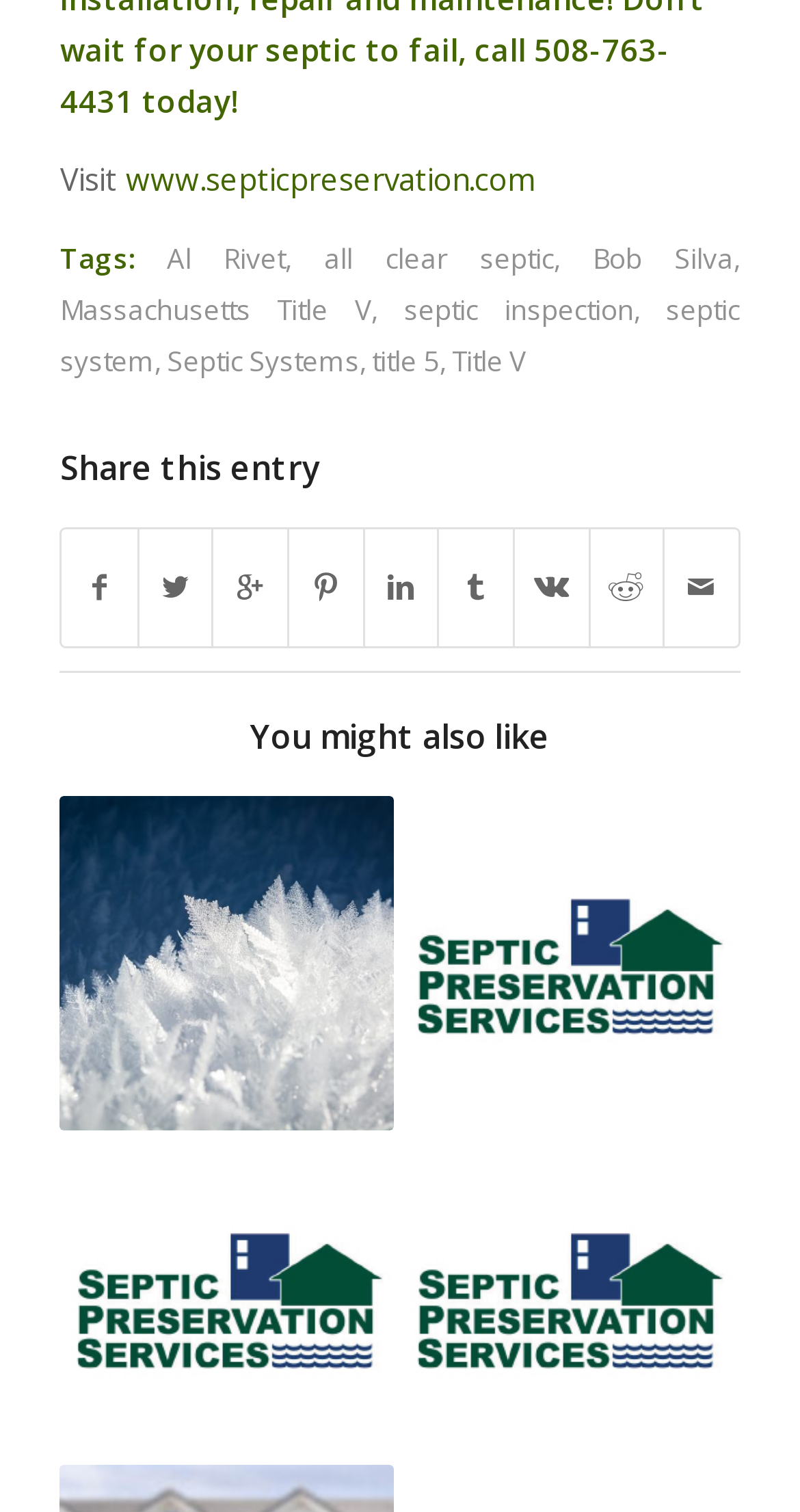Specify the bounding box coordinates of the area that needs to be clicked to achieve the following instruction: "Share this entry".

[0.075, 0.298, 0.925, 0.322]